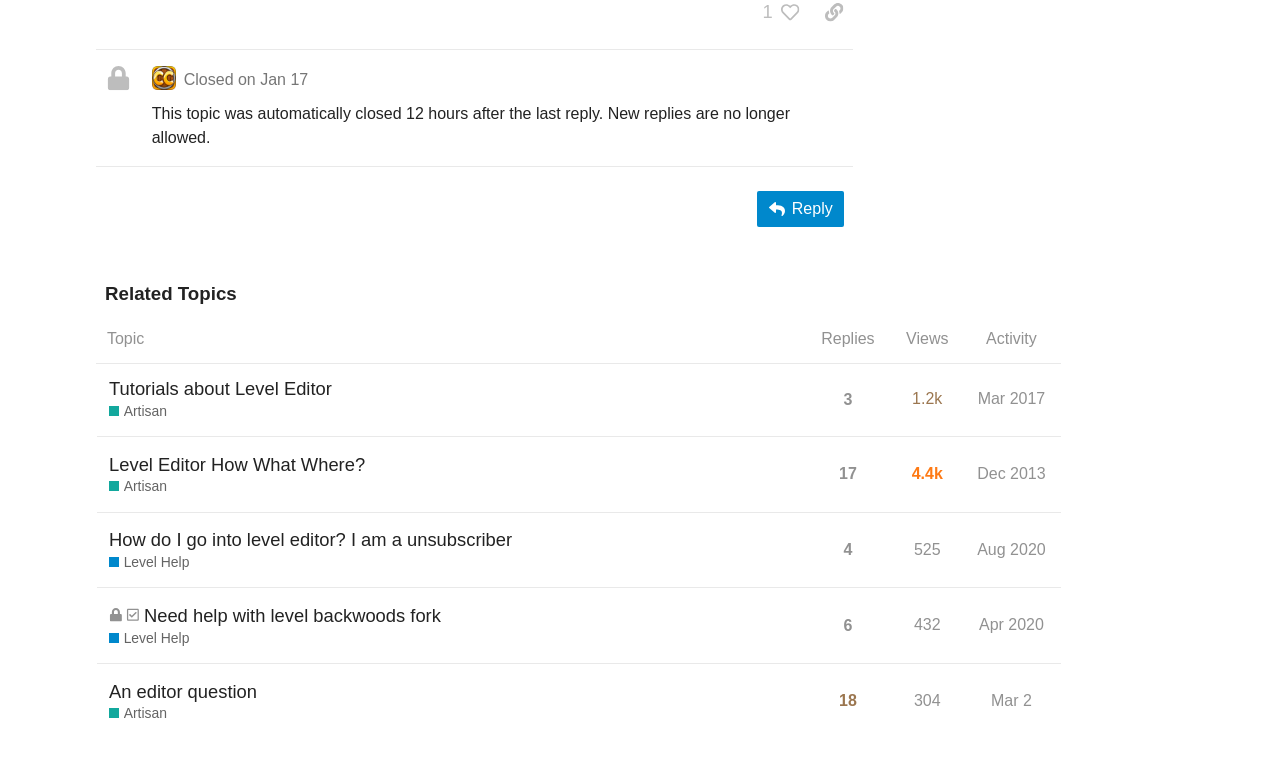Identify the bounding box coordinates of the clickable region required to complete the instruction: "Sort the topics by 'Replies'". The coordinates should be given as four float numbers within the range of 0 and 1, i.e., [left, top, right, bottom].

[0.631, 0.412, 0.693, 0.475]